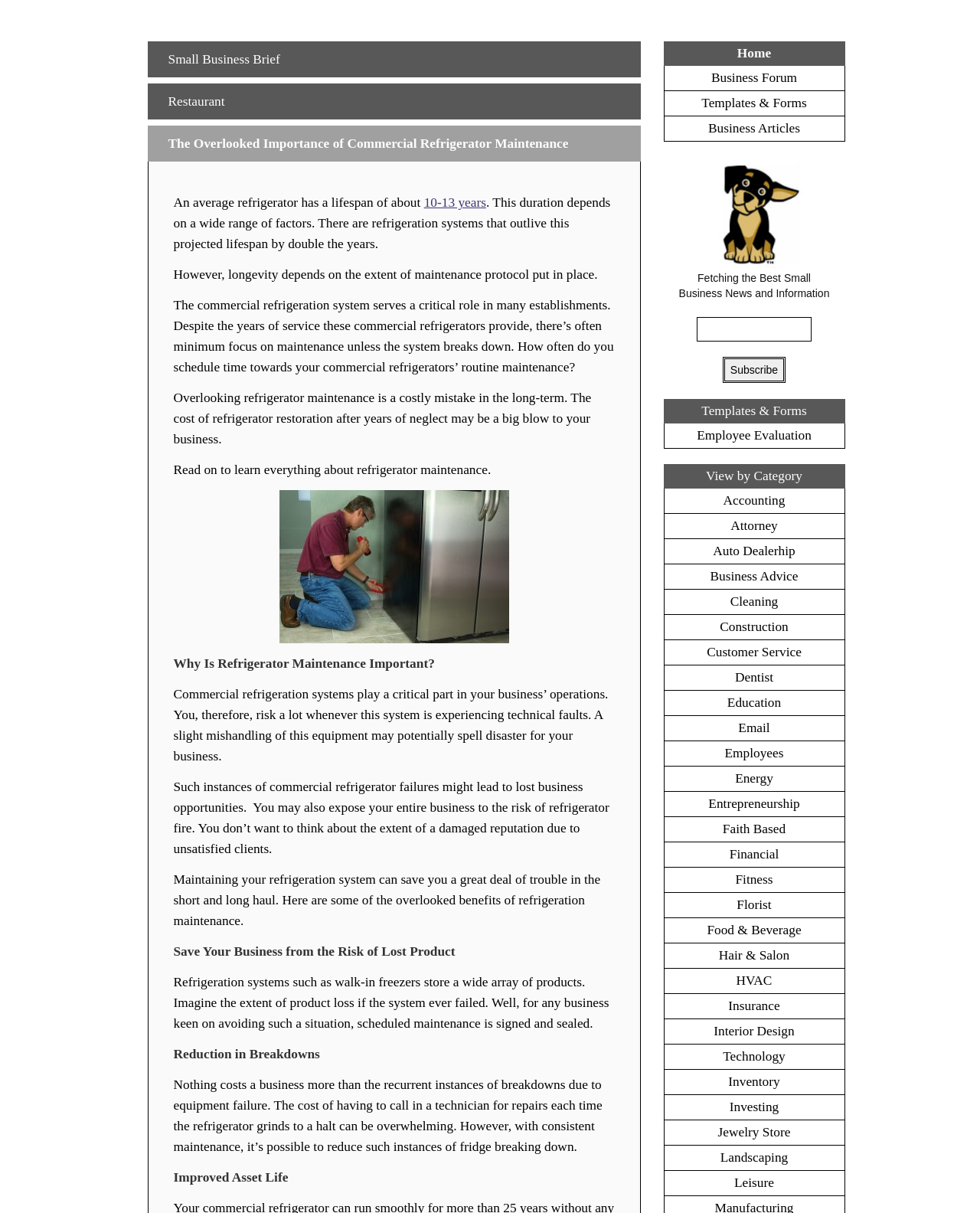Extract the bounding box coordinates for the UI element described by the text: "value="Subscribe"". The coordinates should be in the form of [left, top, right, bottom] with values between 0 and 1.

[0.737, 0.294, 0.802, 0.316]